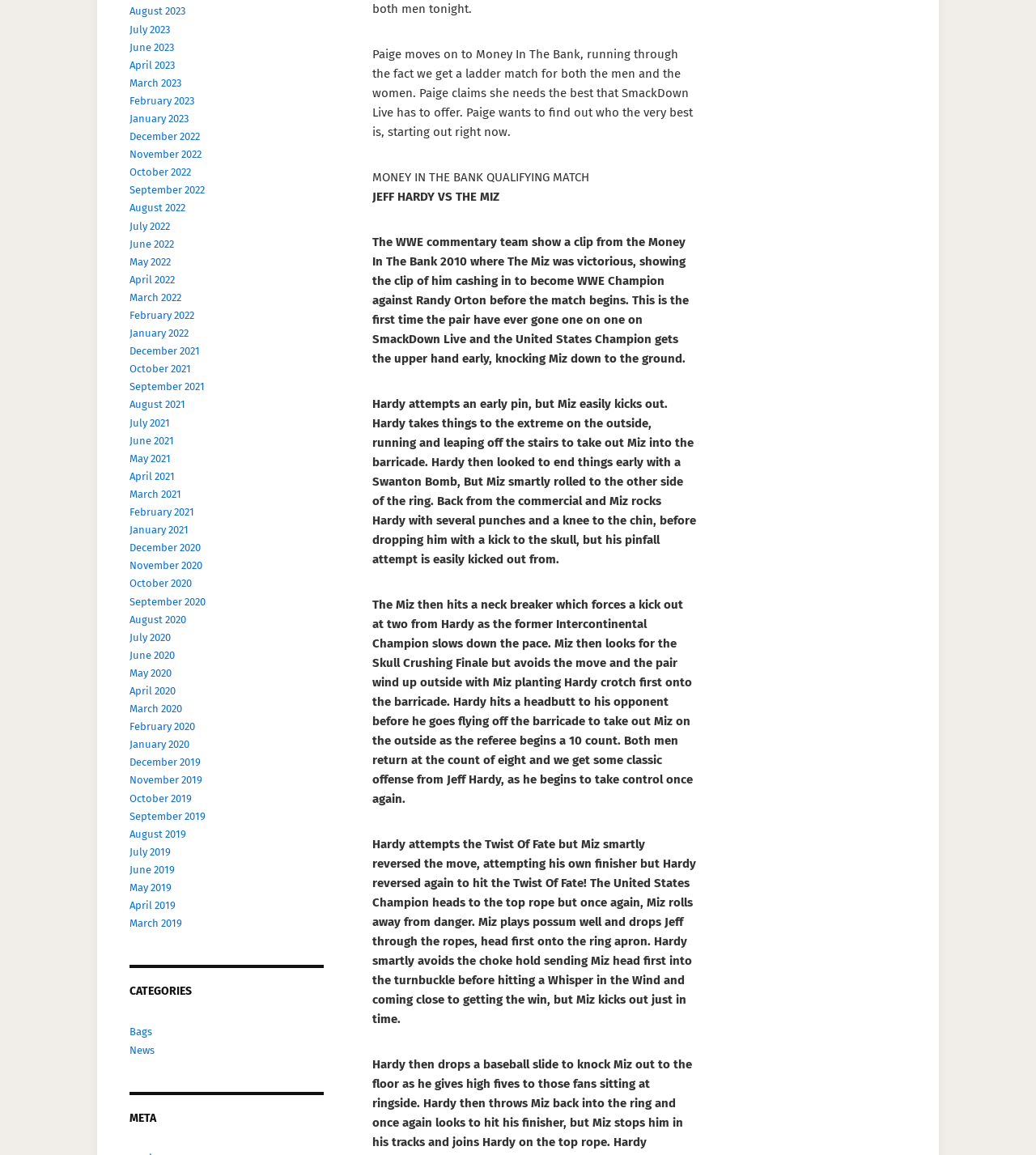Predict the bounding box of the UI element that fits this description: "News".

[0.125, 0.904, 0.149, 0.914]